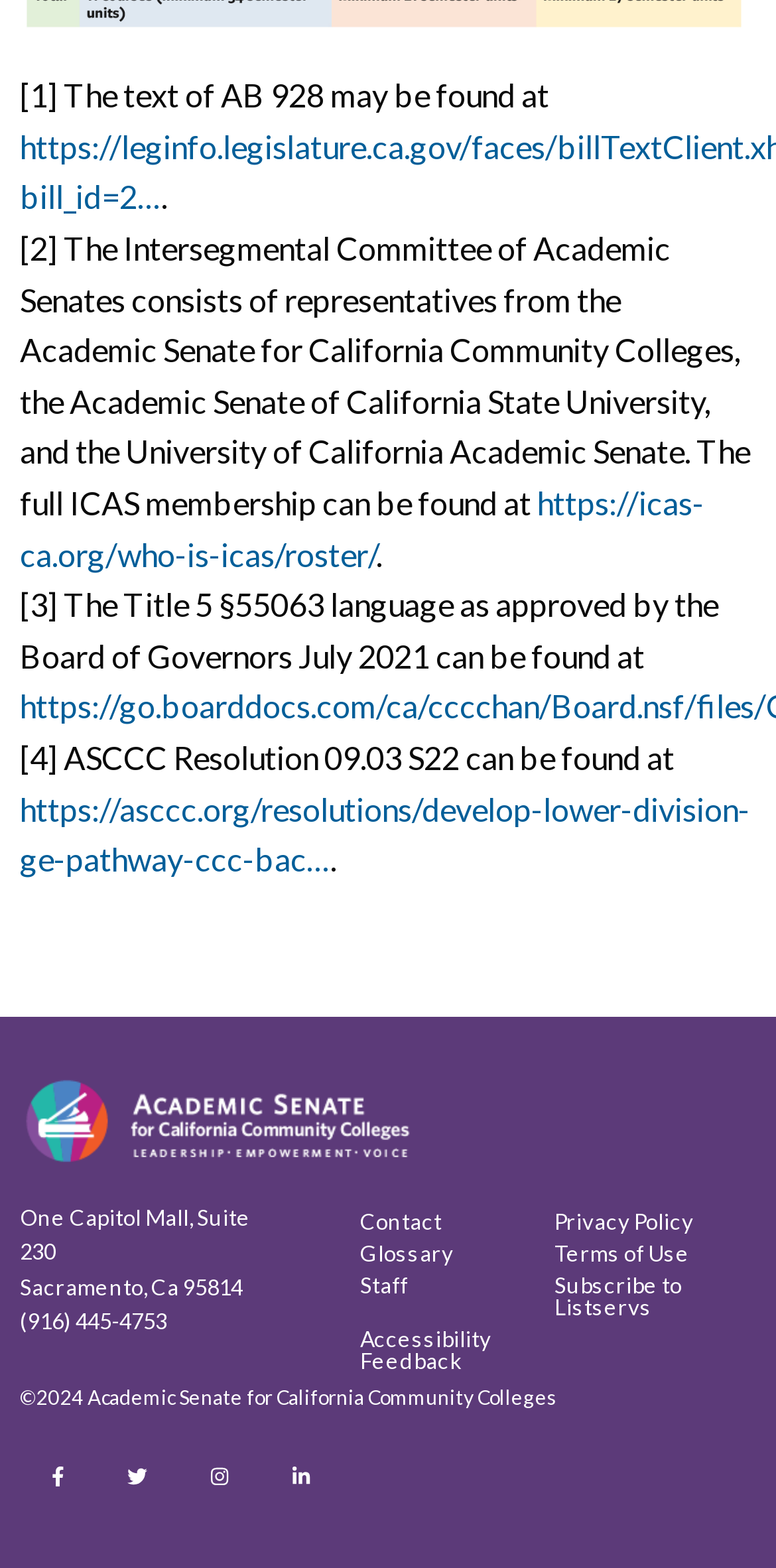Please identify the bounding box coordinates of the element I need to click to follow this instruction: "view the privacy policy".

[0.714, 0.771, 0.94, 0.791]